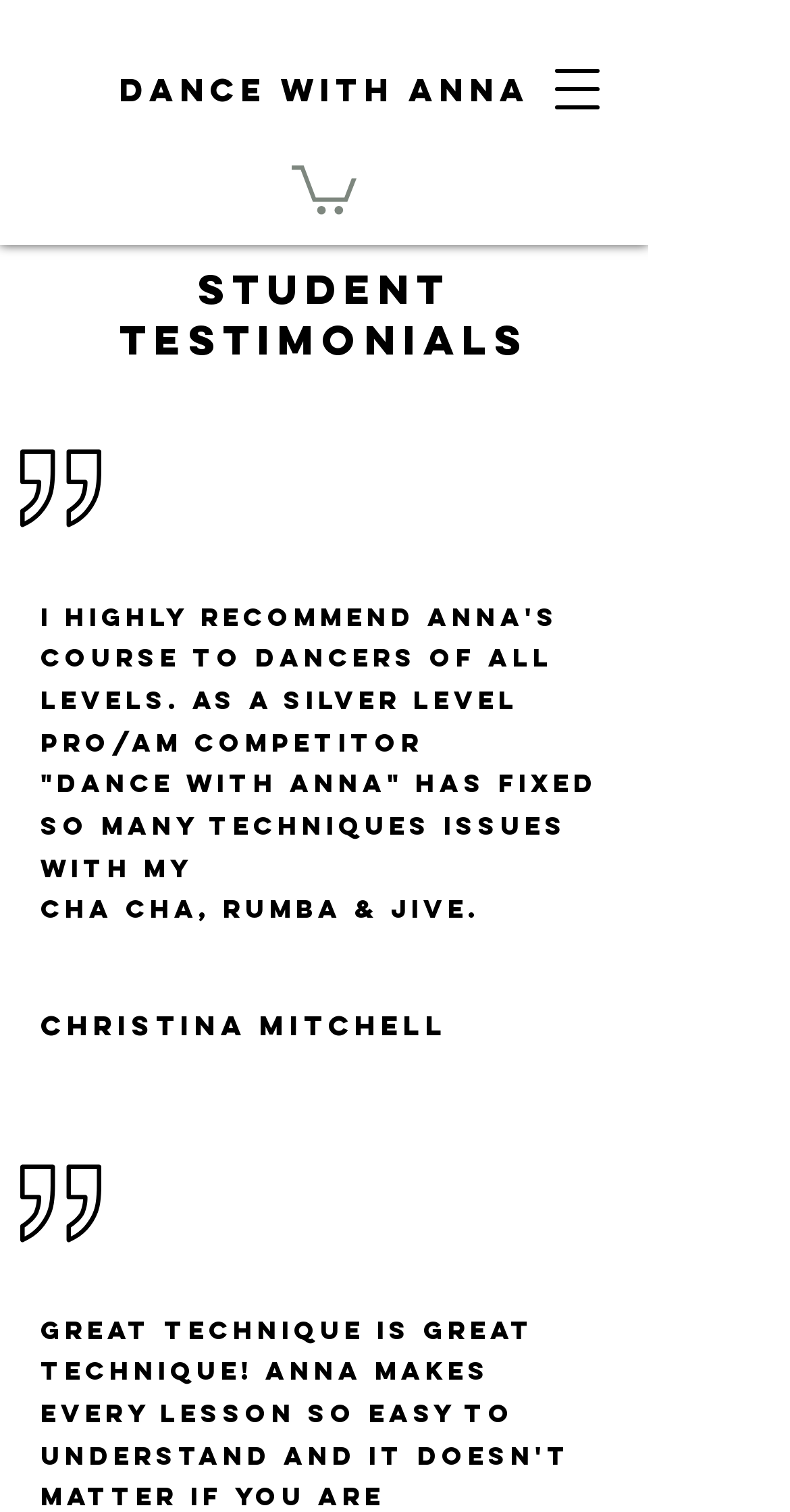Who is the author of the testimonial?
Please interpret the details in the image and answer the question thoroughly.

I found a testimonial quote on the webpage, and below the quote, it mentions the name 'Christina Mitchell' as the author of the testimonial.